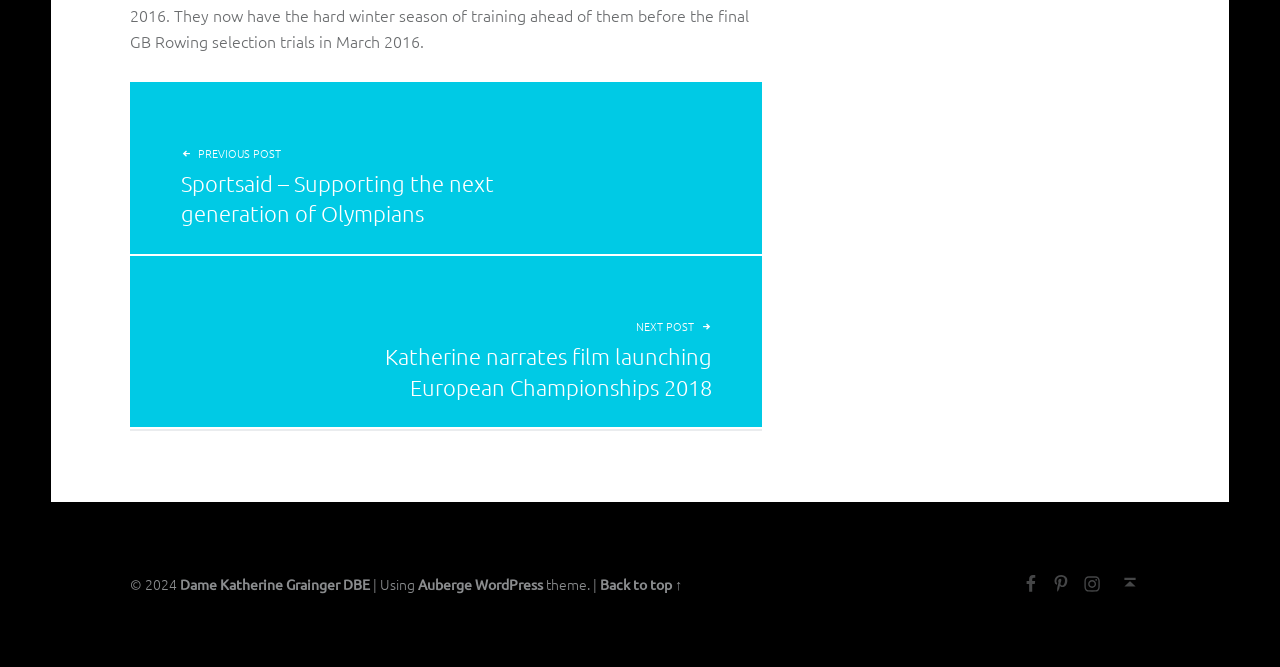What is the copyright year of this website?
Look at the image and provide a detailed response to the question.

I found the answer by looking at the footer section of the webpage, where I saw a static text with the copyright symbol followed by the year '2024'. This suggests that the copyright year of this website is 2024.